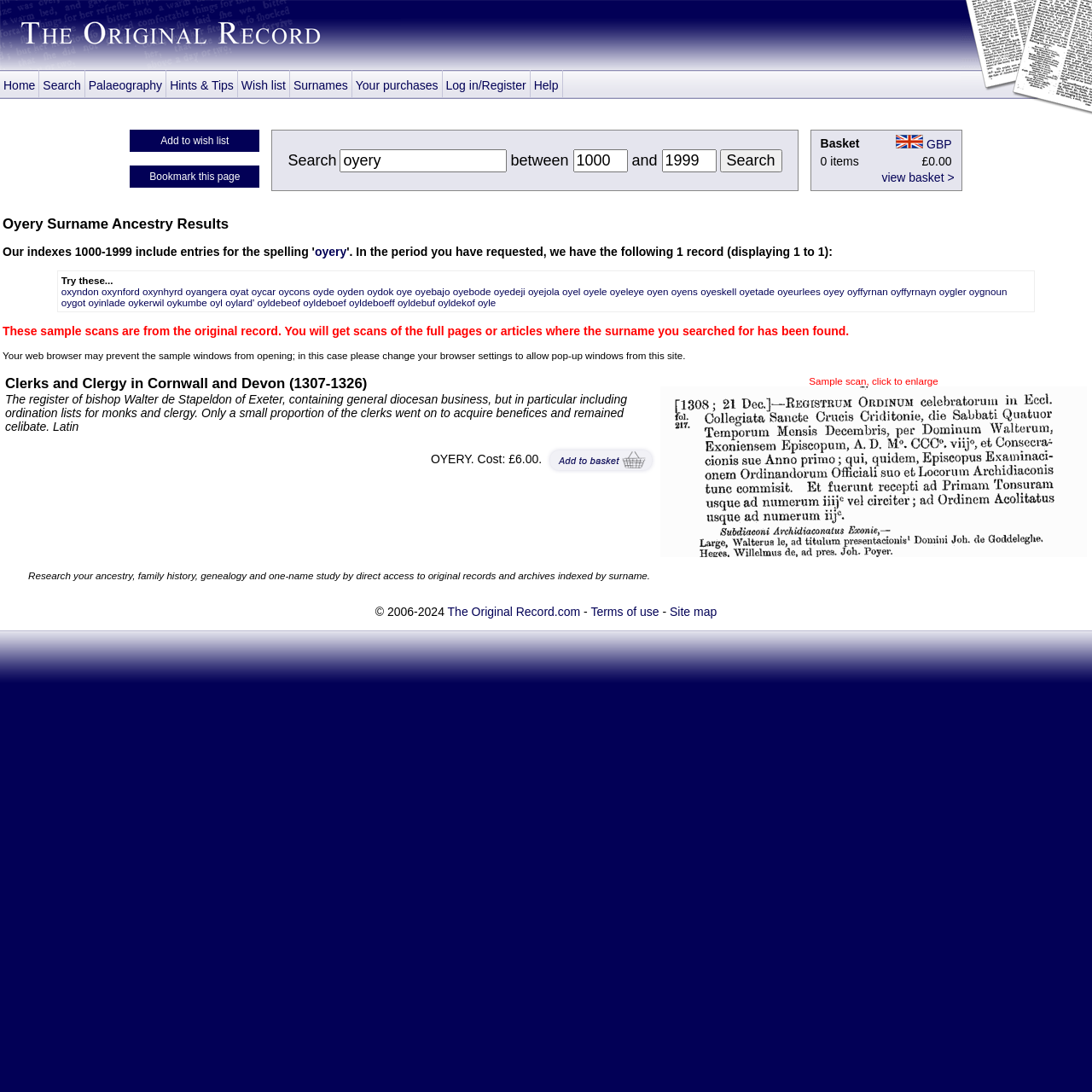How many items are in the basket?
Based on the screenshot, give a detailed explanation to answer the question.

The basket section on the webpage indicates that there are 0 items in the basket, with a total cost of £0.00.